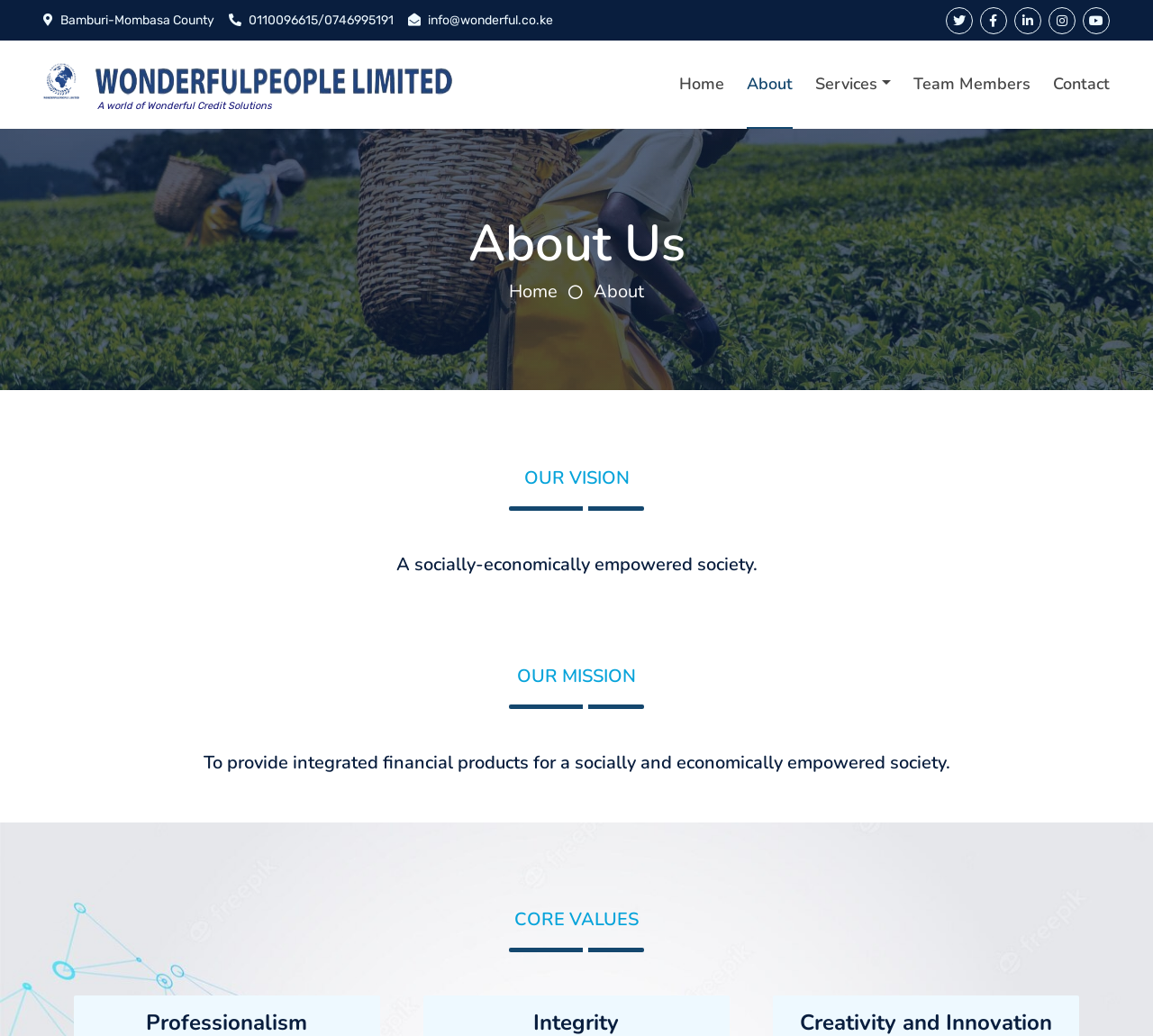How many social media links are there?
Please answer the question with a detailed and comprehensive explanation.

There are five social media links, which are represented by the icons '', '', '', '', and ''.